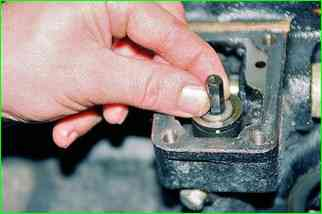What engine is being assembled?
Using the visual information, respond with a single word or phrase.

ZMZ-406